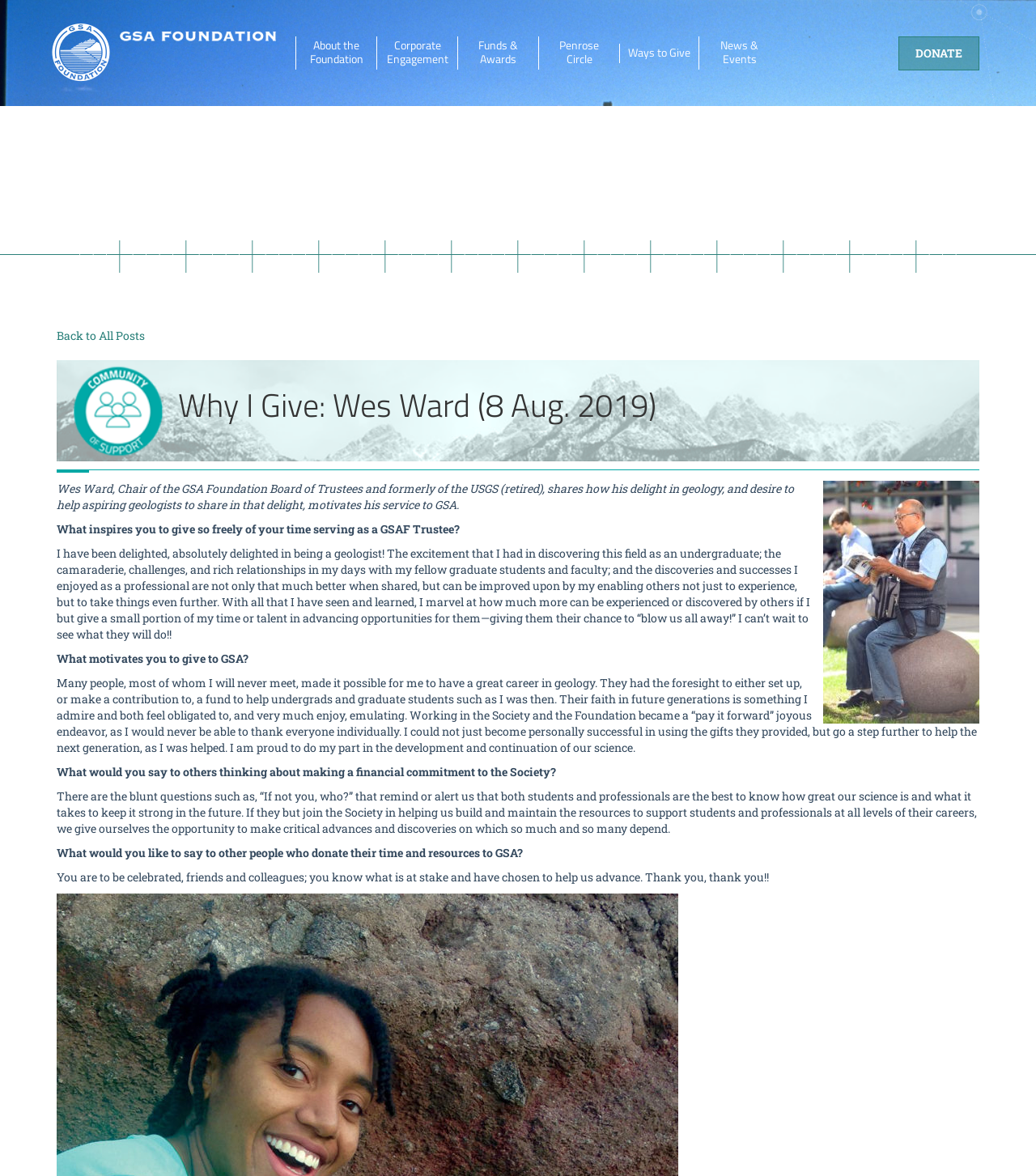Please find and report the primary heading text from the webpage.

News & Events